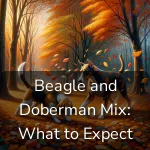What is the topic of the informative article?
Please provide a single word or phrase as the answer based on the screenshot.

Beagle and Doberman Mix